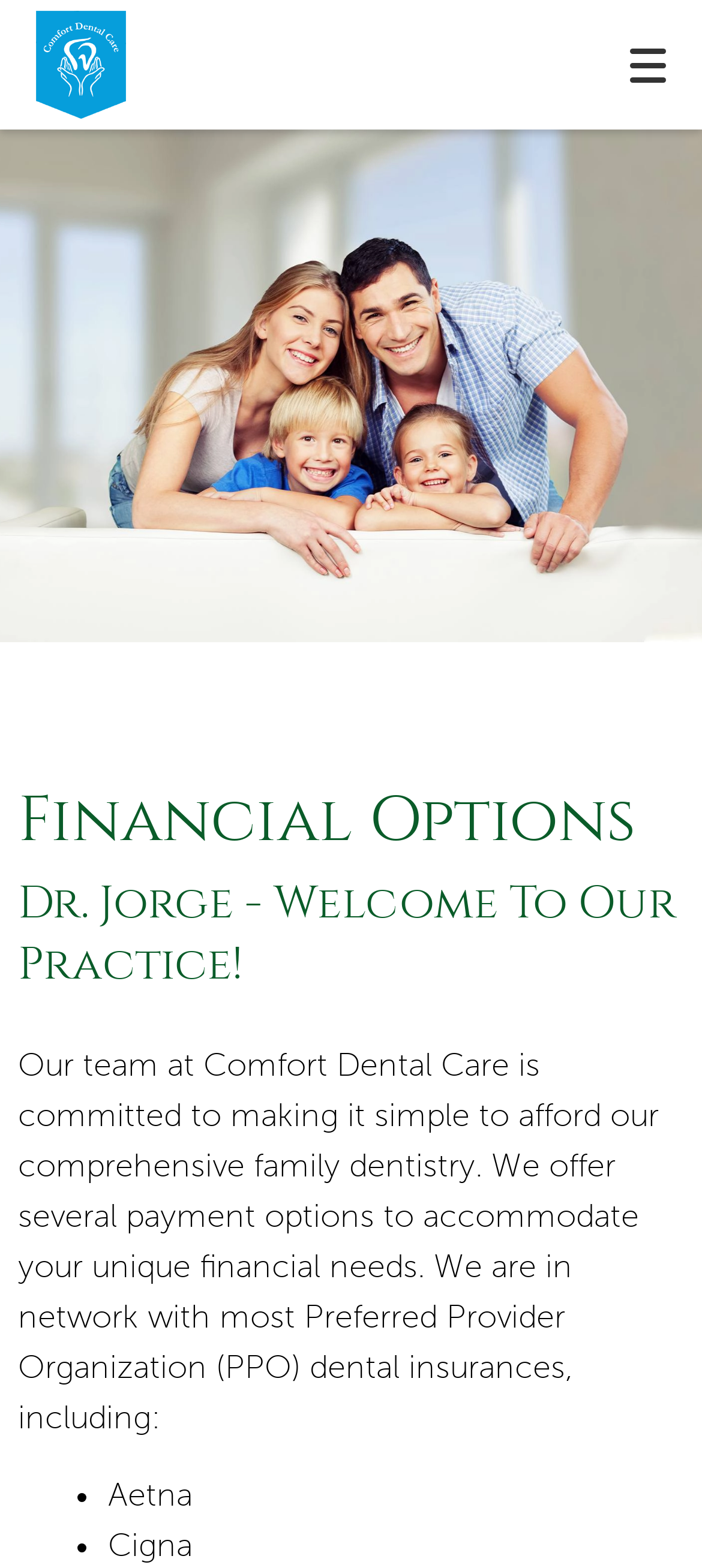What insurance providers are listed on the webpage?
Based on the image, respond with a single word or phrase.

Aetna, Cigna